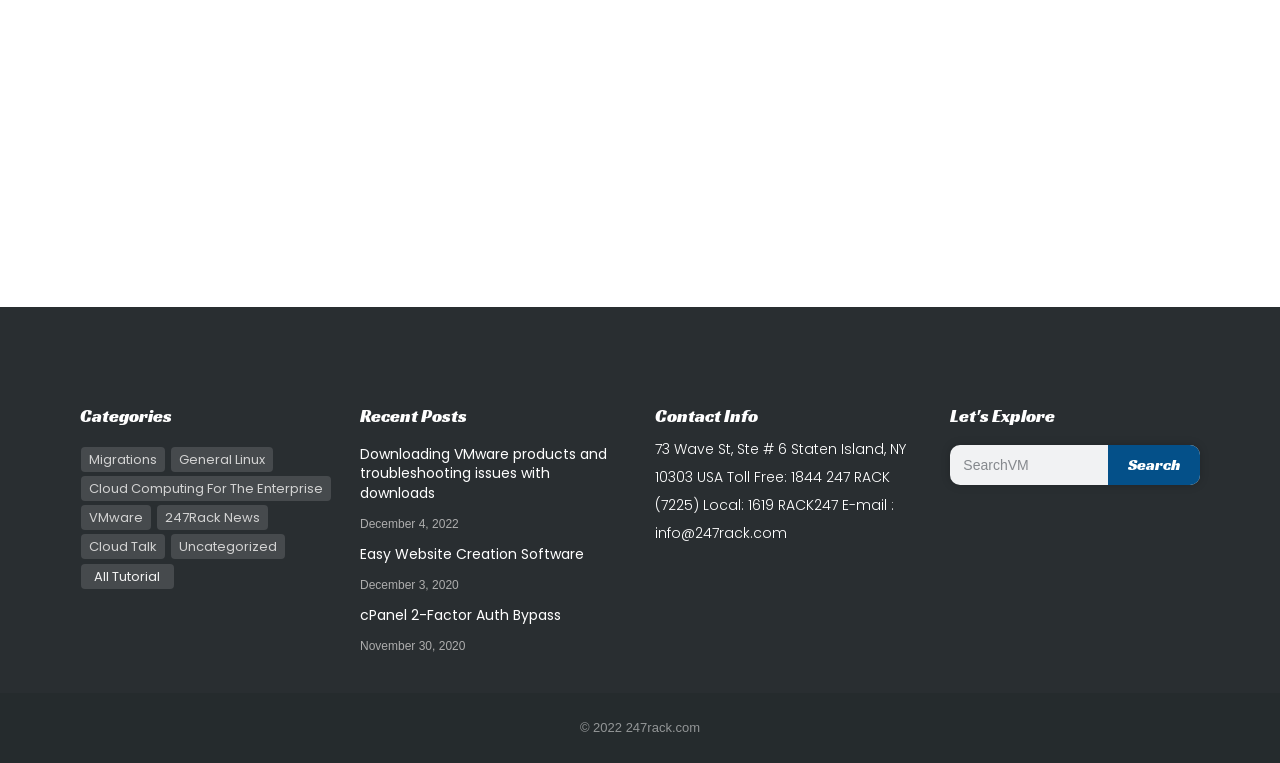Kindly respond to the following question with a single word or a brief phrase: 
How many recent posts are listed?

3